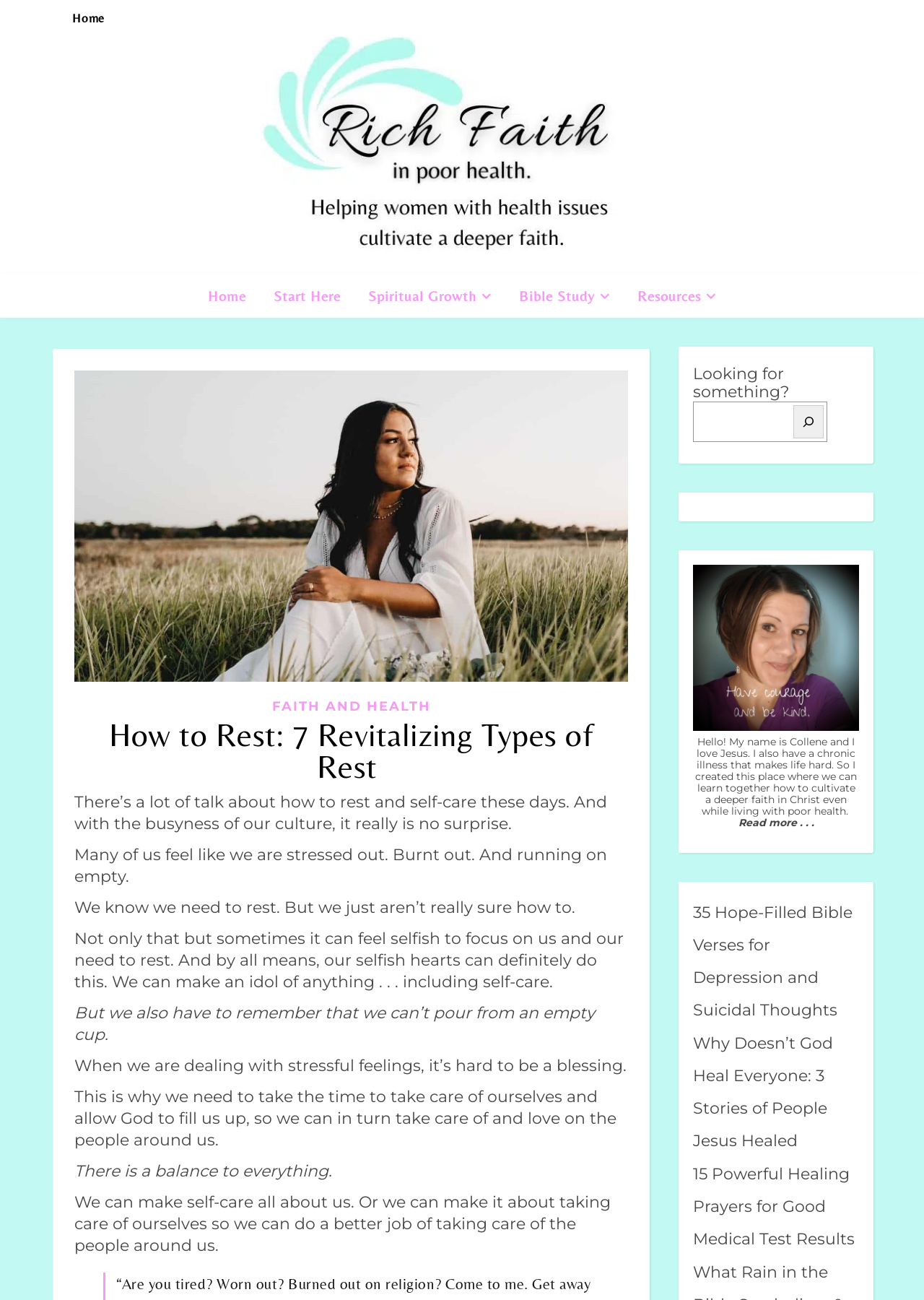Describe all significant elements and features of the webpage.

This webpage is about self-care and rest, with a focus on faith and spirituality. At the top, there are several links to different sections of the website, including "Home", "Start Here", "Spiritual Growth", "Bible Study", and "Resources". Below these links, there is a large image of a woman sitting peacefully in a field, taking up most of the width of the page.

To the right of the image, there is a header section with a link to "FAITH AND HEALTH" and a heading that reads "How to Rest: 7 Revitalizing Types of Rest". Below this, there is a block of text that discusses the importance of rest and self-care in a busy culture, and how it can sometimes feel selfish to prioritize one's own needs. The text also touches on the idea that taking care of oneself is necessary in order to be able to care for others.

Further down the page, there is a search bar with a prompt that reads "Looking for something?" and a button to submit a search query. To the right of the search bar, there is a figure with a caption that introduces the author of the website, Collene, who shares her story of living with a chronic illness and her passion for cultivating a deeper faith in Christ.

Below the figure, there are several links to other articles on the website, including "35 Hope-Filled Bible Verses for Depression and Suicidal Thoughts", "Why Doesn’t God Heal Everyone: 3 Stories of People Jesus Healed", and "15 Powerful Healing Prayers for Good Medical Test Results".